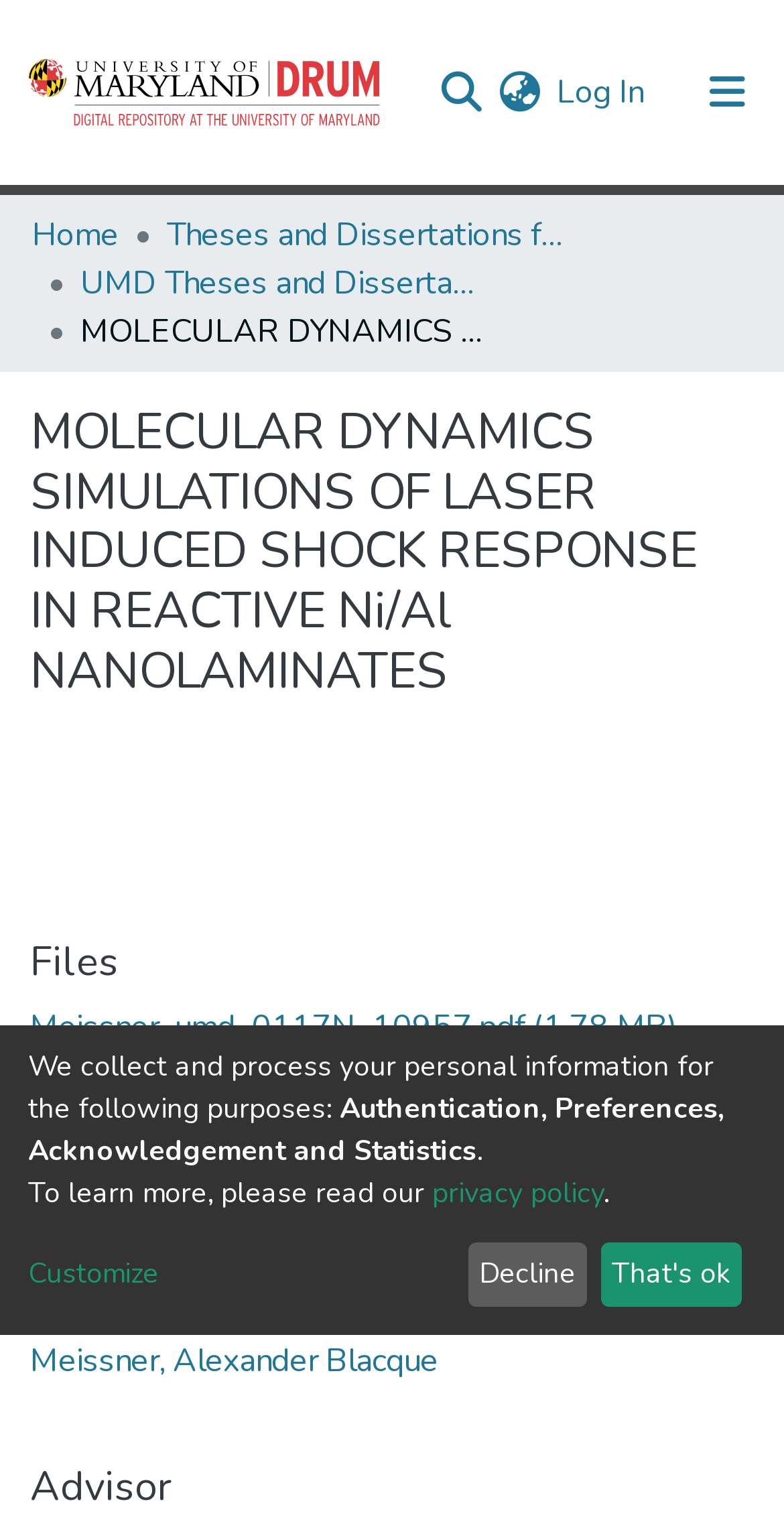Identify the bounding box coordinates for the element you need to click to achieve the following task: "Search for a keyword". The coordinates must be four float values ranging from 0 to 1, formatted as [left, top, right, bottom].

[0.544, 0.034, 0.621, 0.084]